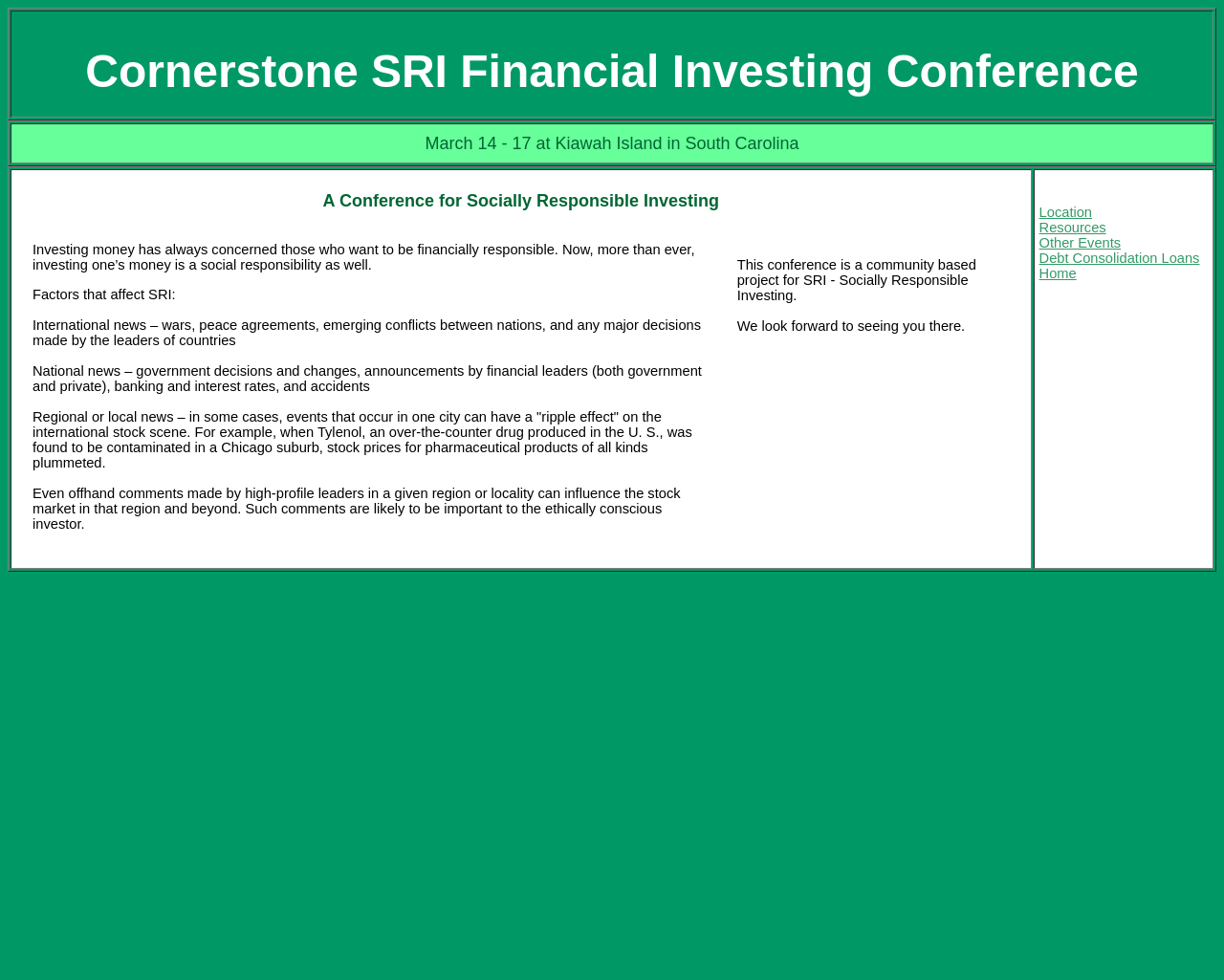What is the purpose of the Cornerstone SRI Financial Investing Conference?
Provide a well-explained and detailed answer to the question.

The purpose of the conference can be found in the text, which states 'This conference is a community based project for SRI - Socially Responsible Investing'.